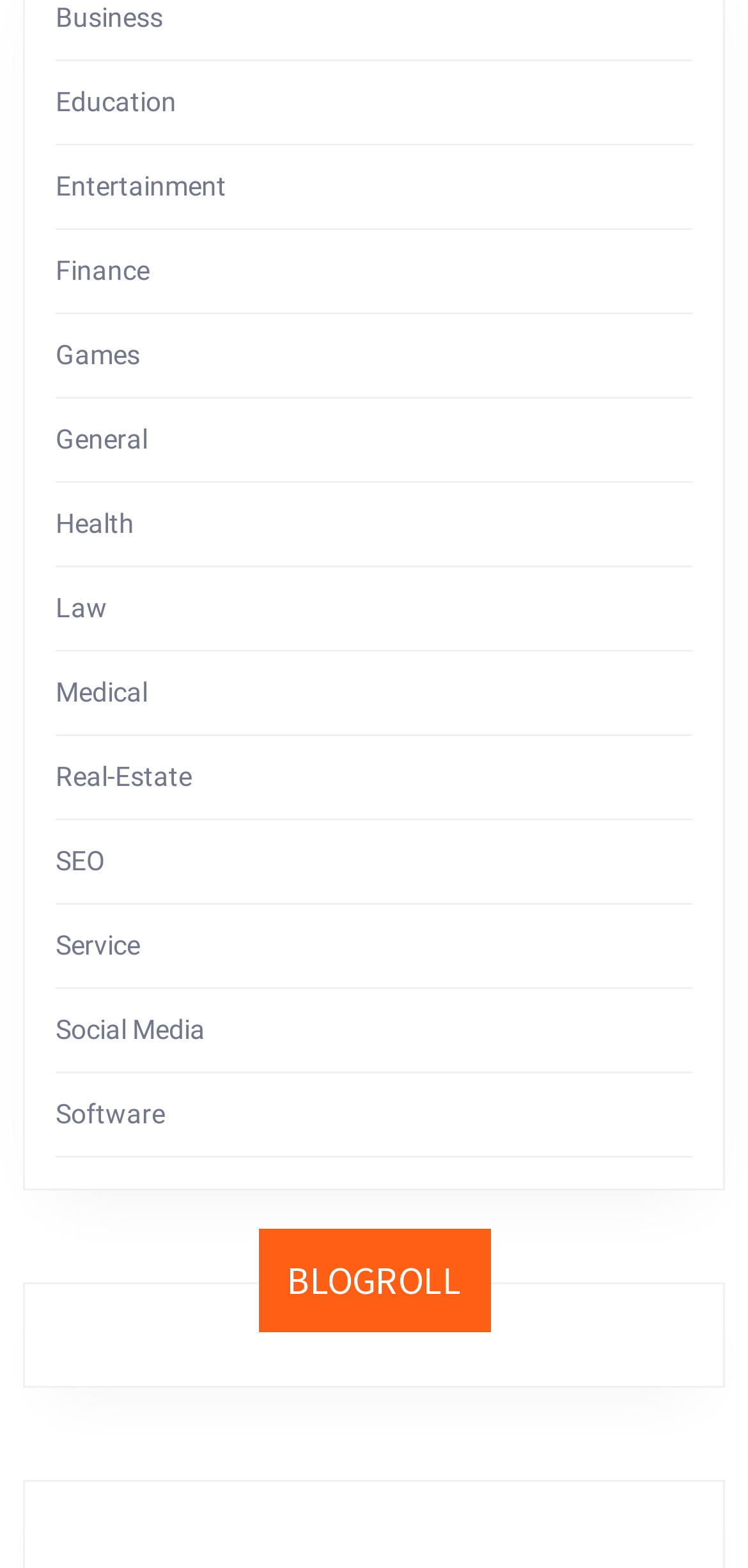How many links are available on the webpage?
Answer with a single word or short phrase according to what you see in the image.

15